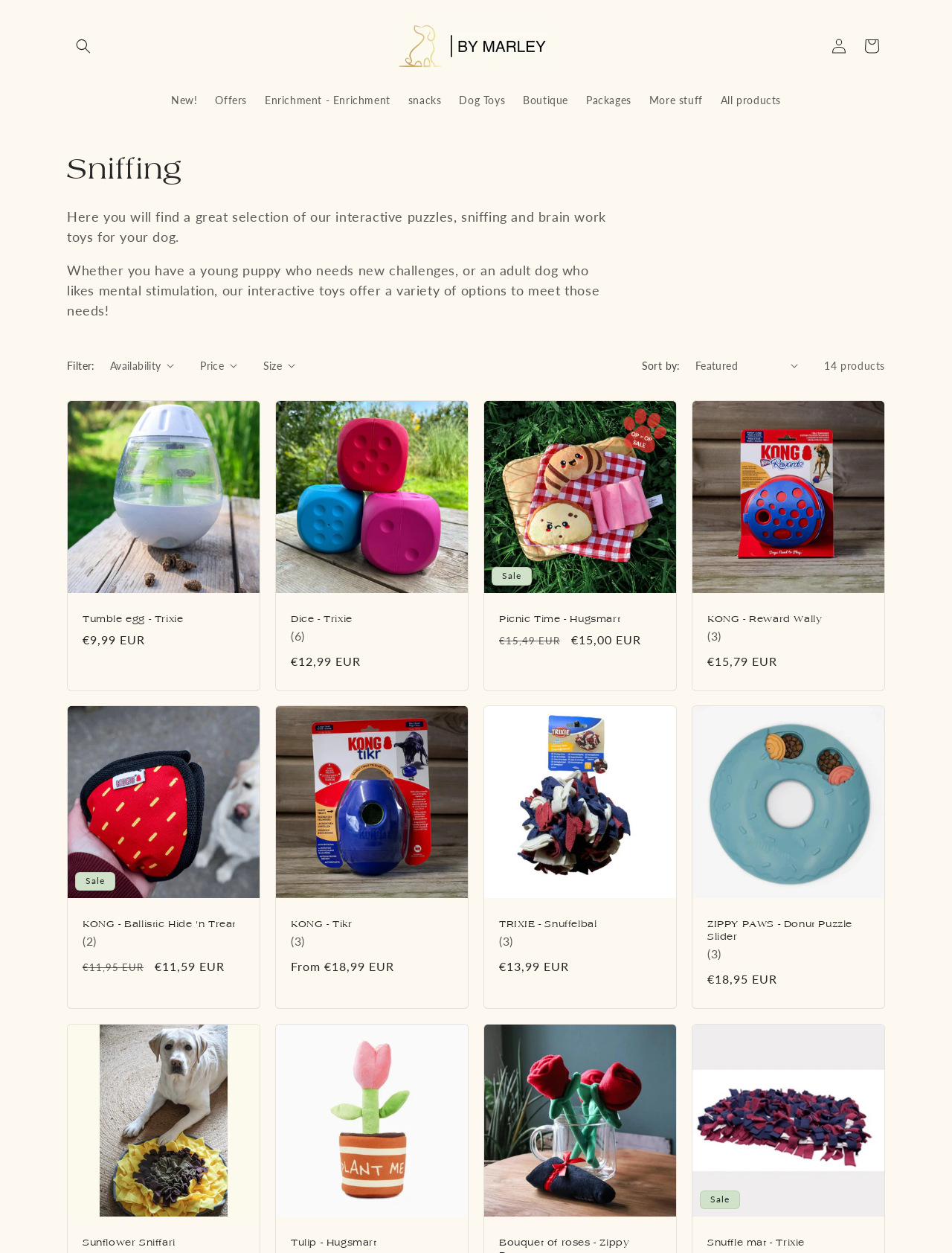Reply to the question with a brief word or phrase: How many products are displayed on this page?

14